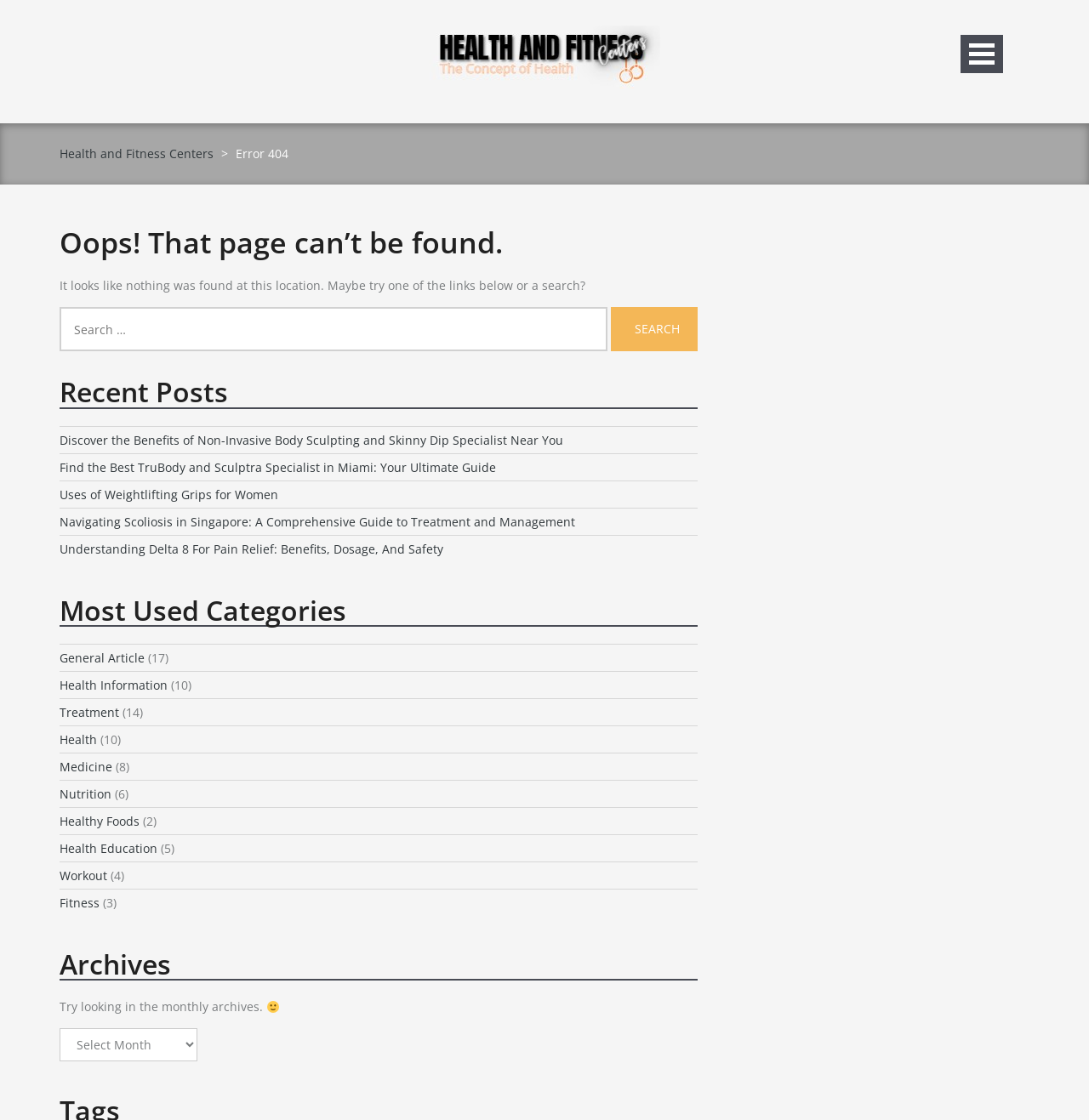What is the error message on the page?
Please provide a comprehensive answer based on the information in the image.

The error message is located in the middle of the page, inside a header element, and it says 'Error 404' which indicates that the page was not found.